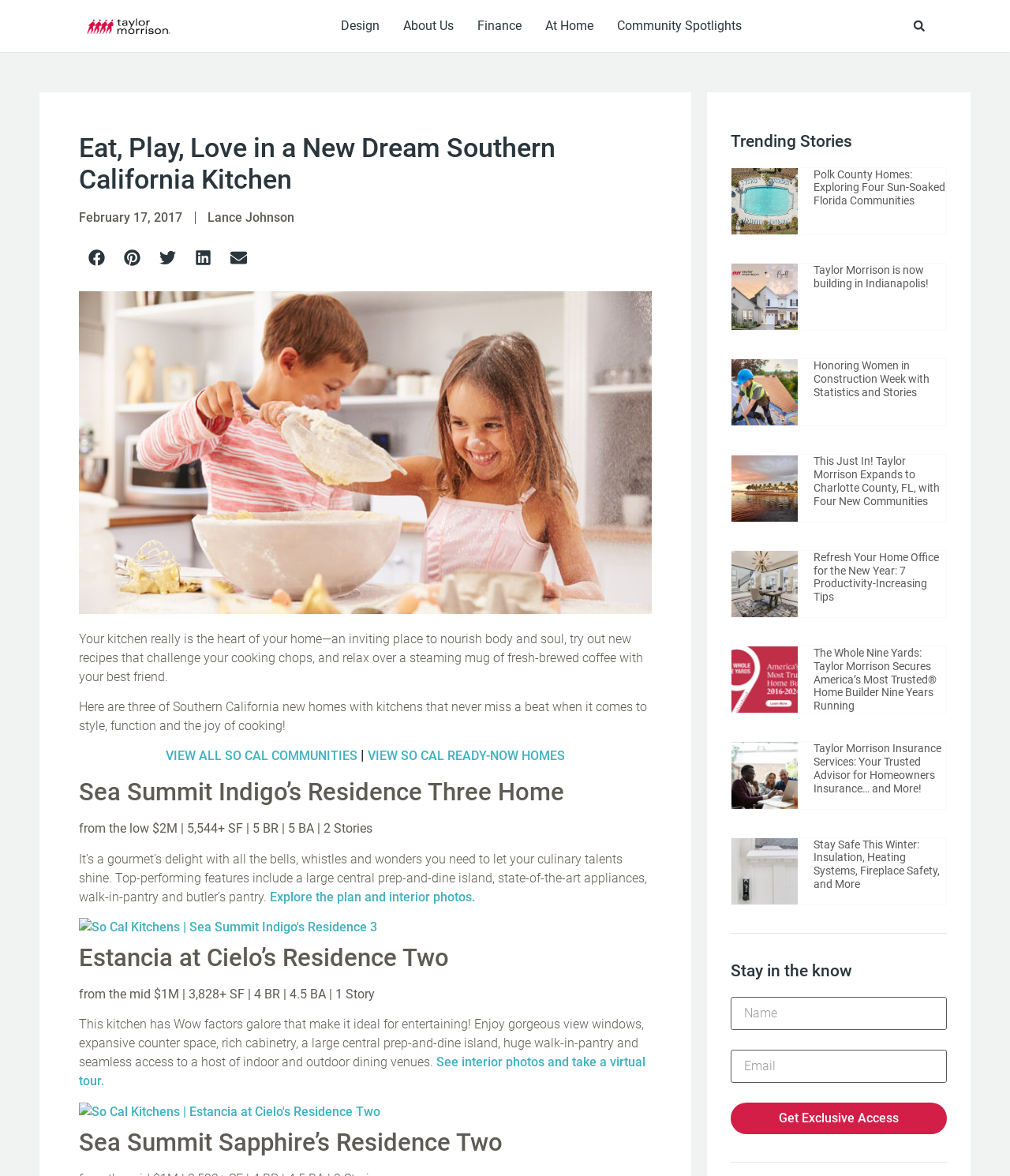Specify the bounding box coordinates of the area that needs to be clicked to achieve the following instruction: "Share on facebook".

[0.078, 0.204, 0.113, 0.234]